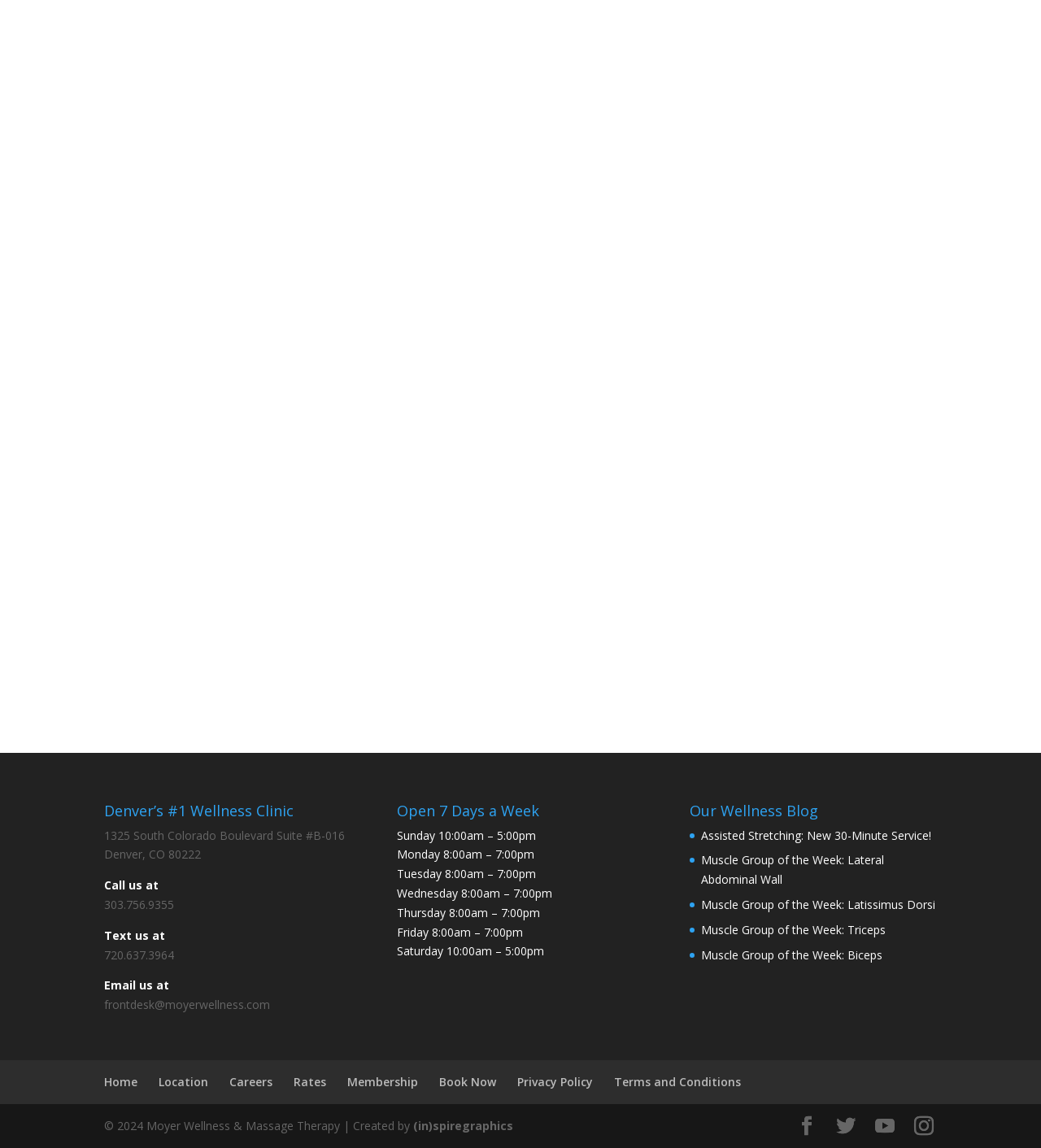What is the price of a Rolfing session?
Give a one-word or short phrase answer based on the image.

$145